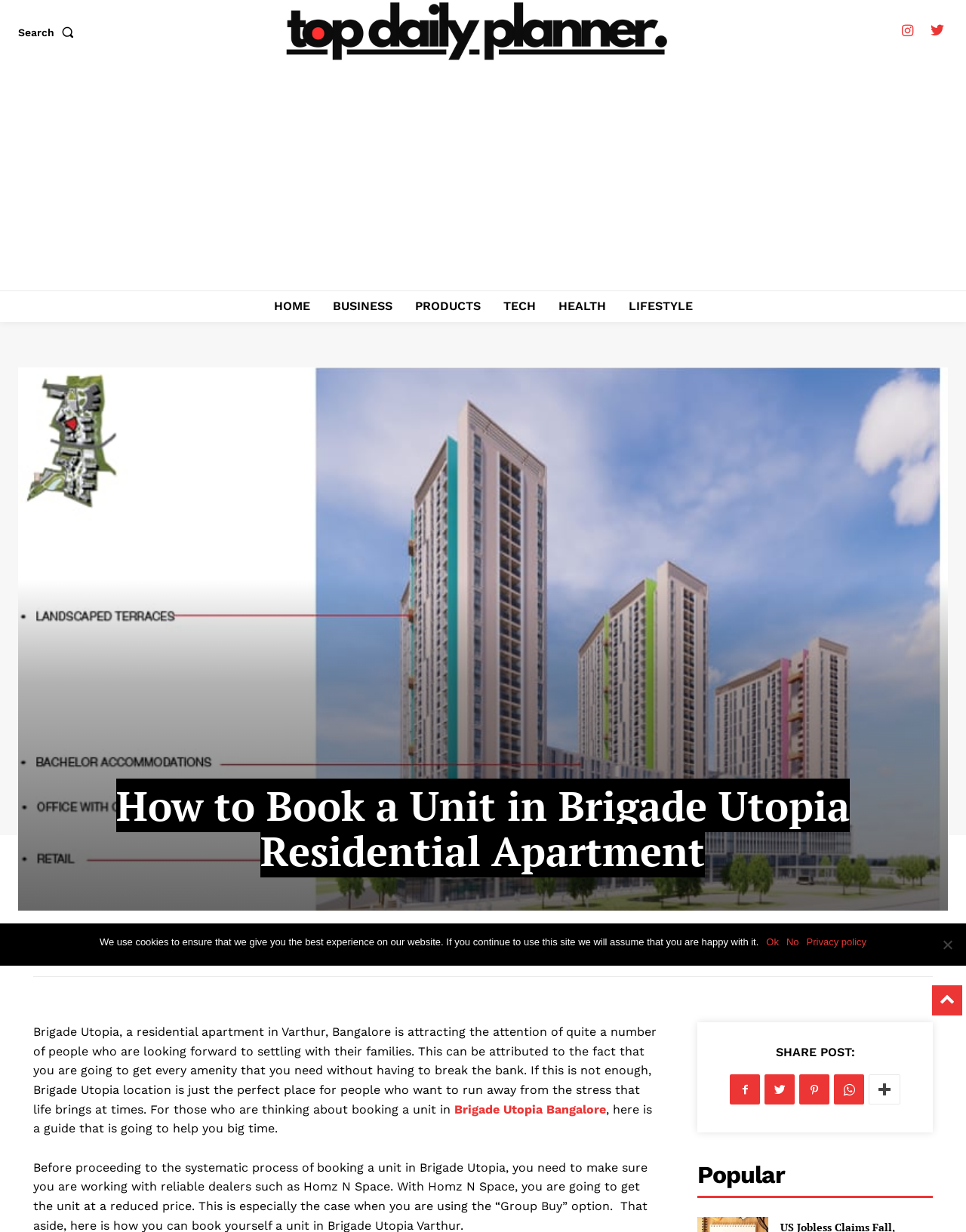Offer a detailed account of what is visible on the webpage.

The webpage is about Brigade Utopia, a residential apartment in Varthur, Bangalore. At the top, there is a search button and a logo image on the left, with three social media links on the right. Below the logo, there is an advertisement iframe. 

The main content area has a heading "How to Book a Unit in Brigade Utopia Residential Apartment" followed by a brief article about the apartment's amenities and location. The article is written by "Top Daily Planner" and dated September 21, 2019. 

There are six main navigation links at the top: "HOME", "BUSINESS", "PRODUCTS", "TECH", "HEALTH", and "LIFESTYLE". 

At the bottom of the article, there are social media sharing links and a "Popular" label. A cookie notice dialog is displayed at the bottom of the page, informing users about the website's cookie policy and providing options to accept or decline.